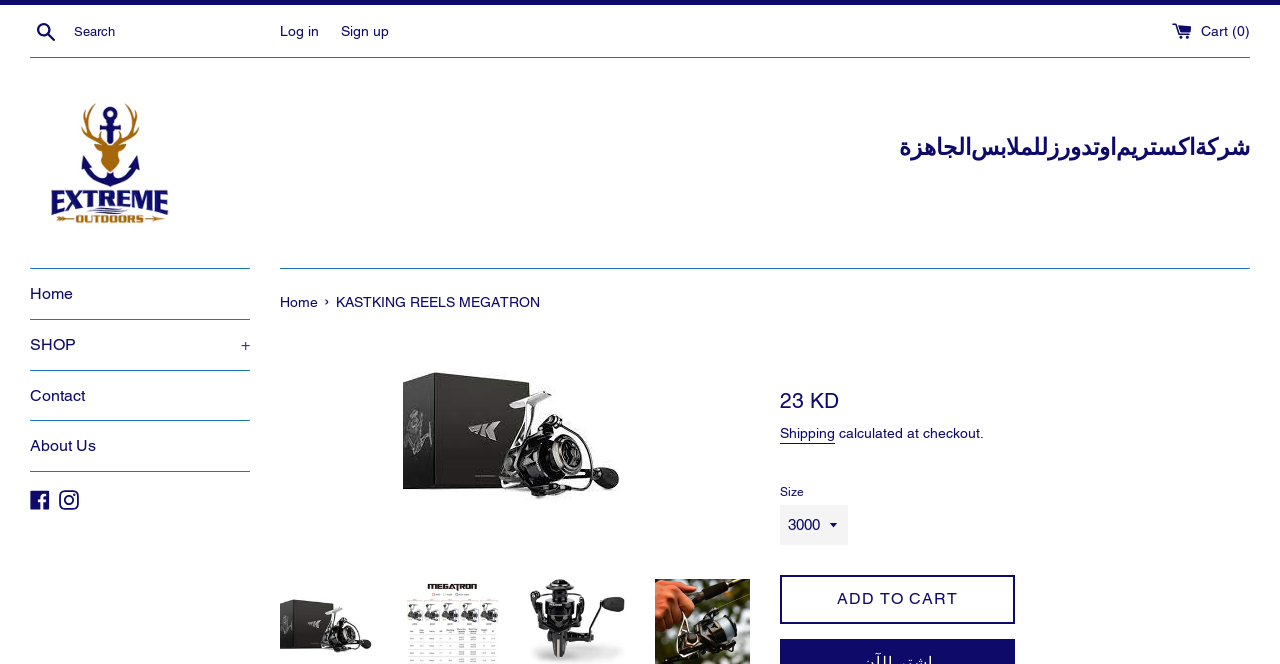What is the purpose of the button on the bottom-right corner of the webpage?
Refer to the screenshot and answer in one word or phrase.

ADD TO CART